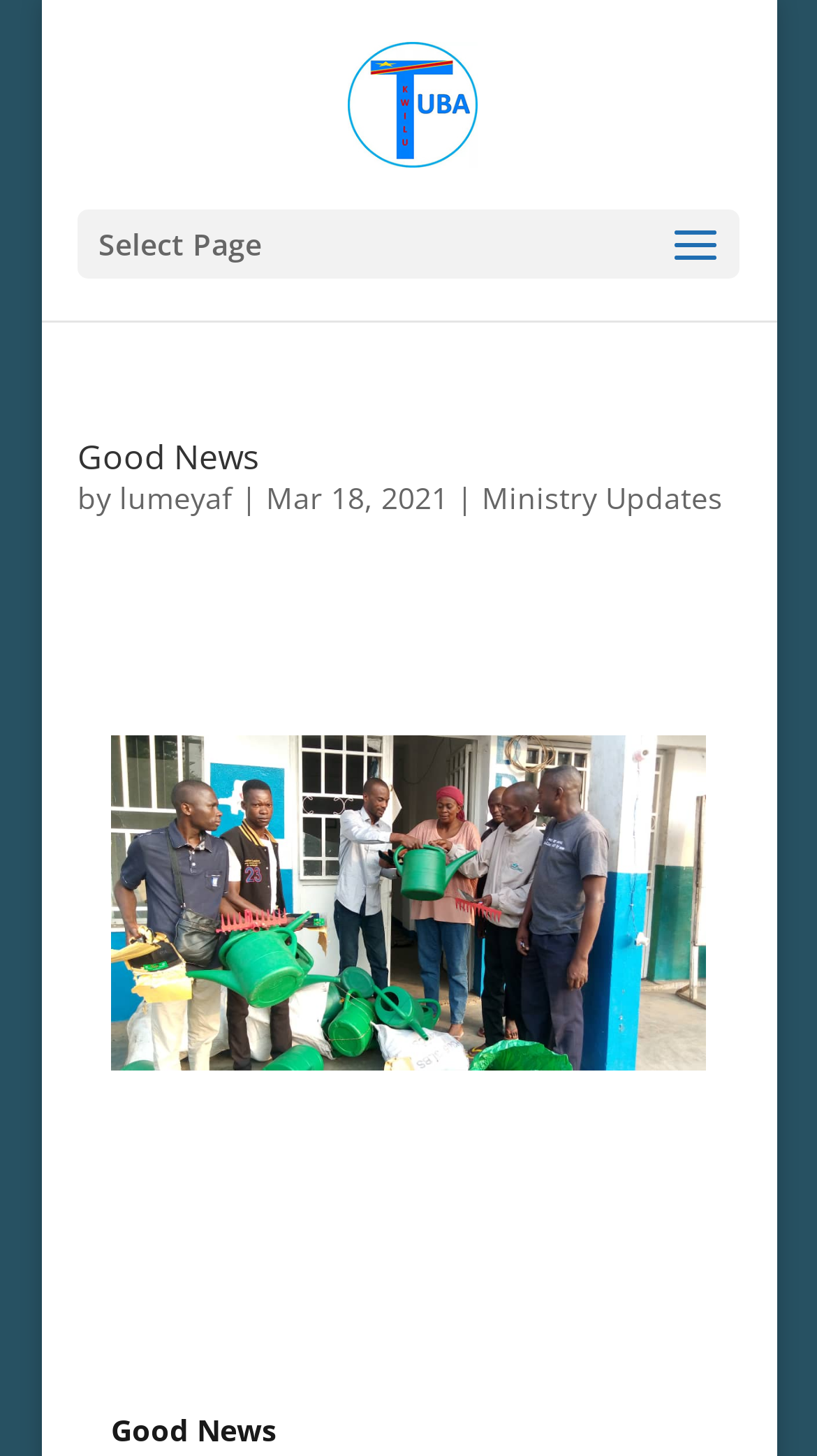Craft a detailed narrative of the webpage's structure and content.

The webpage is titled "Archives |" and appears to be a blog or news archive page. At the top, there is a link taking up about a quarter of the screen width, centered horizontally. Below this, there is a dropdown menu labeled "Select Page" that spans about a quarter of the screen width, positioned slightly to the left of center.

The main content of the page is divided into sections, with the first section titled "Good News" in a heading. This section contains a link to the article "Good News" on the left, followed by the author's name "lumeyaf" and the date "Mar 18, 2021". To the right of this section, there is another link to "Ministry Updates".

Below the main content, there is a large image that takes up about three-quarters of the screen width, positioned slightly to the left of center. At the very bottom of the page, there is a repeated title "Good News" in a smaller font size.

Overall, the page has a simple layout with a focus on the main content section, accompanied by a few navigation links and a prominent image.